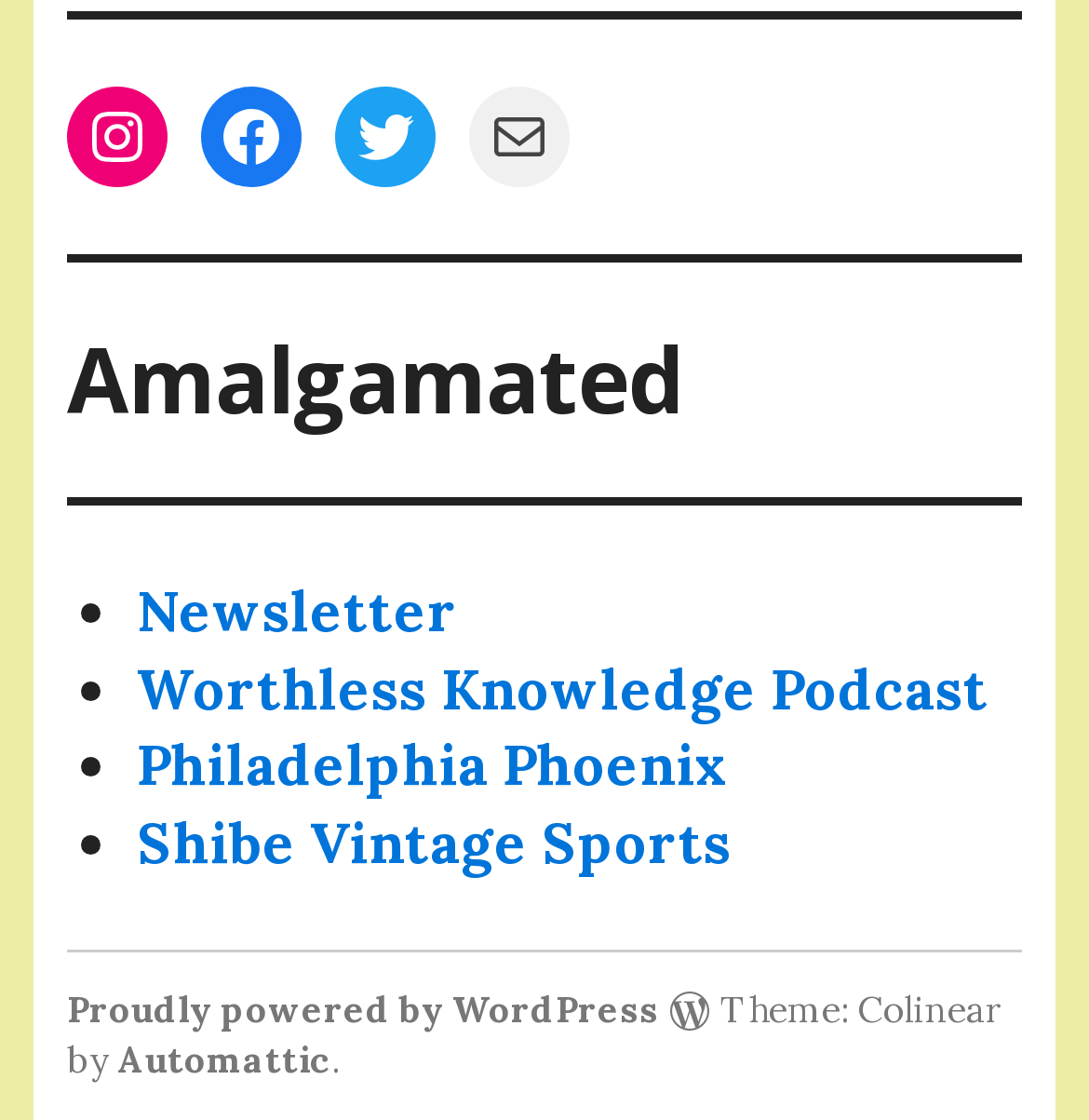Based on the image, provide a detailed response to the question:
What is the theme of the website?

I found a static text with the phrase 'Theme: Colinear by' at the bottom of the webpage, which suggests that Colinear is the theme of the website.